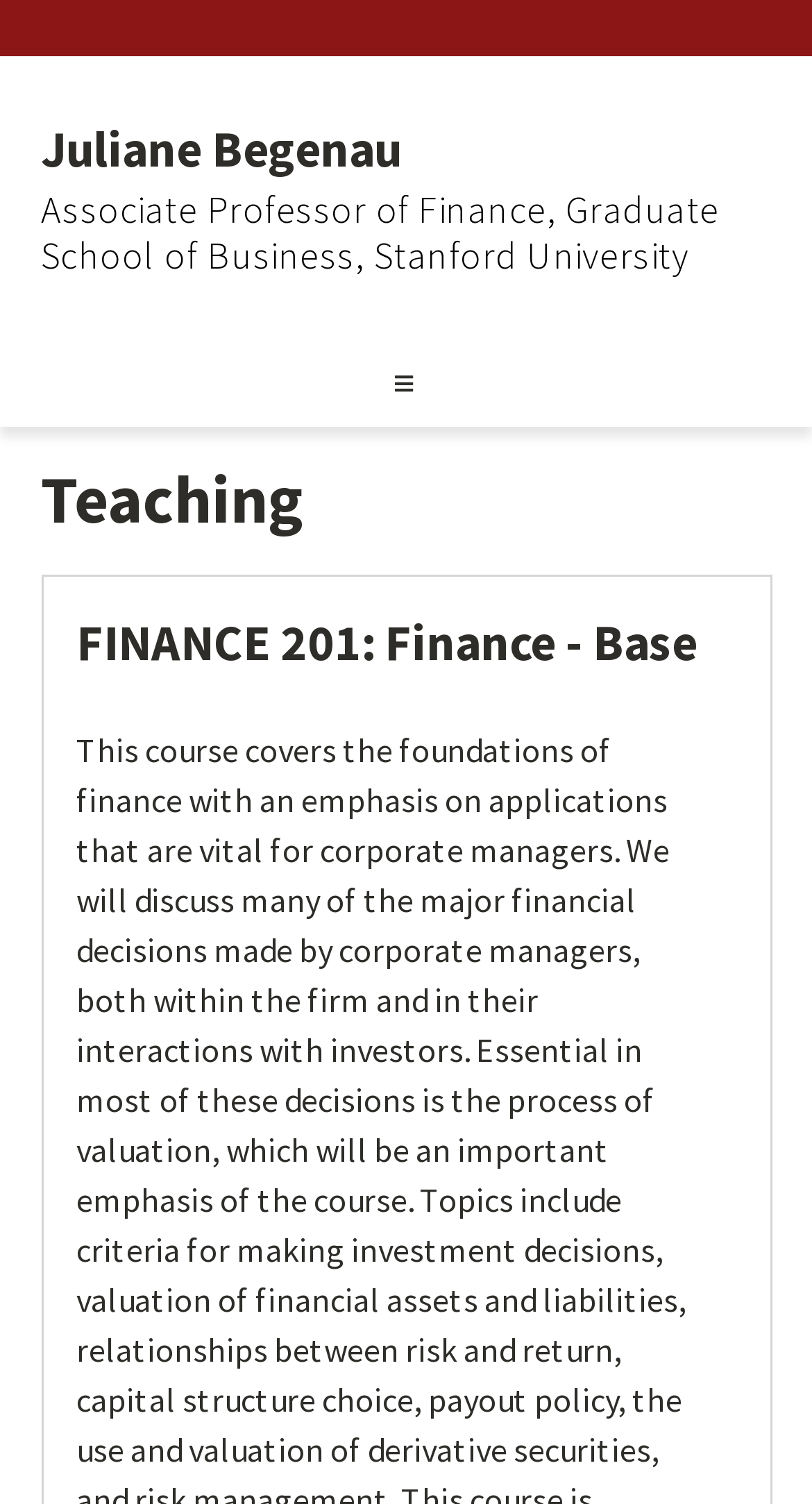Determine the bounding box coordinates (top-left x, top-left y, bottom-right x, bottom-right y) of the UI element described in the following text: FINANCE 201: Finance - Base

[0.094, 0.406, 0.858, 0.449]